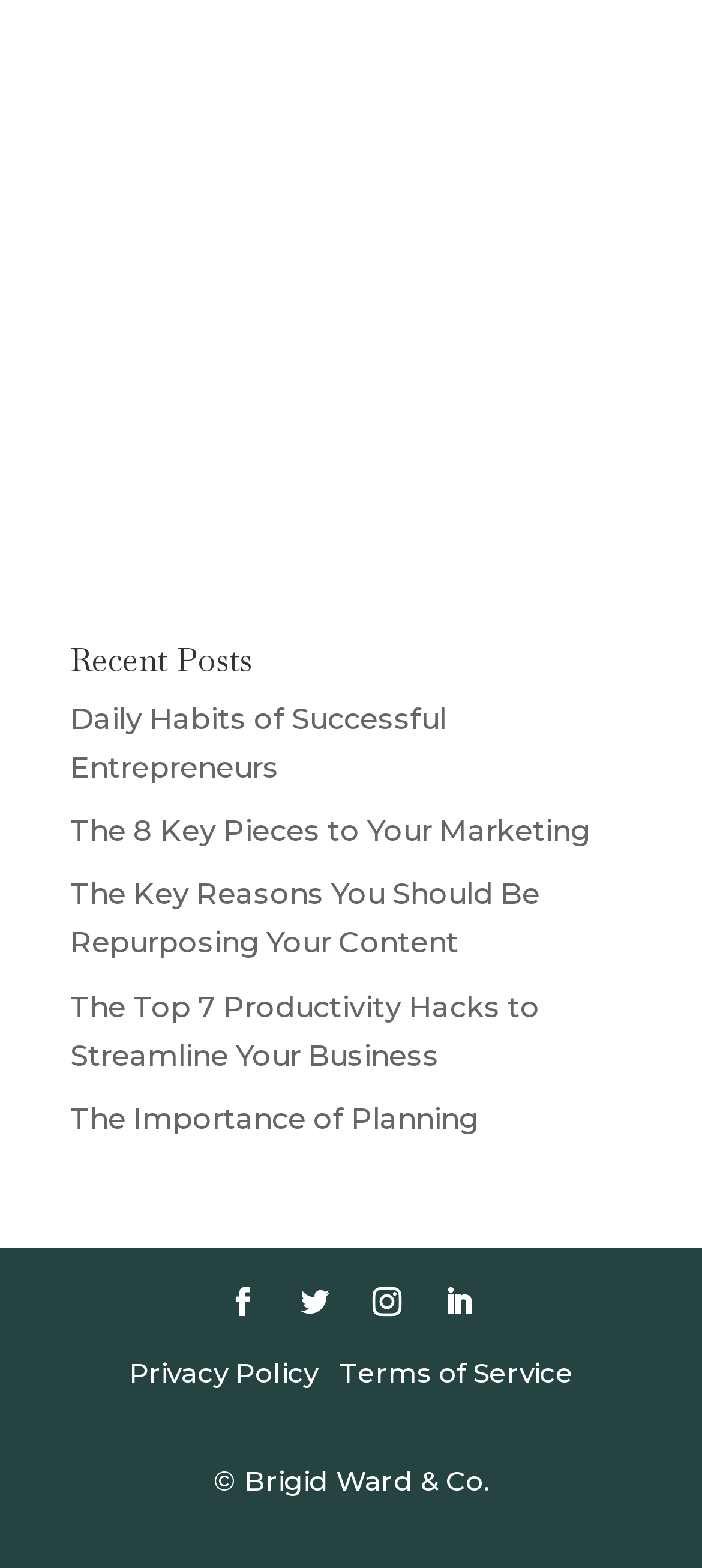Locate the bounding box for the described UI element: "The Importance of Planning". Ensure the coordinates are four float numbers between 0 and 1, formatted as [left, top, right, bottom].

[0.1, 0.702, 0.682, 0.724]